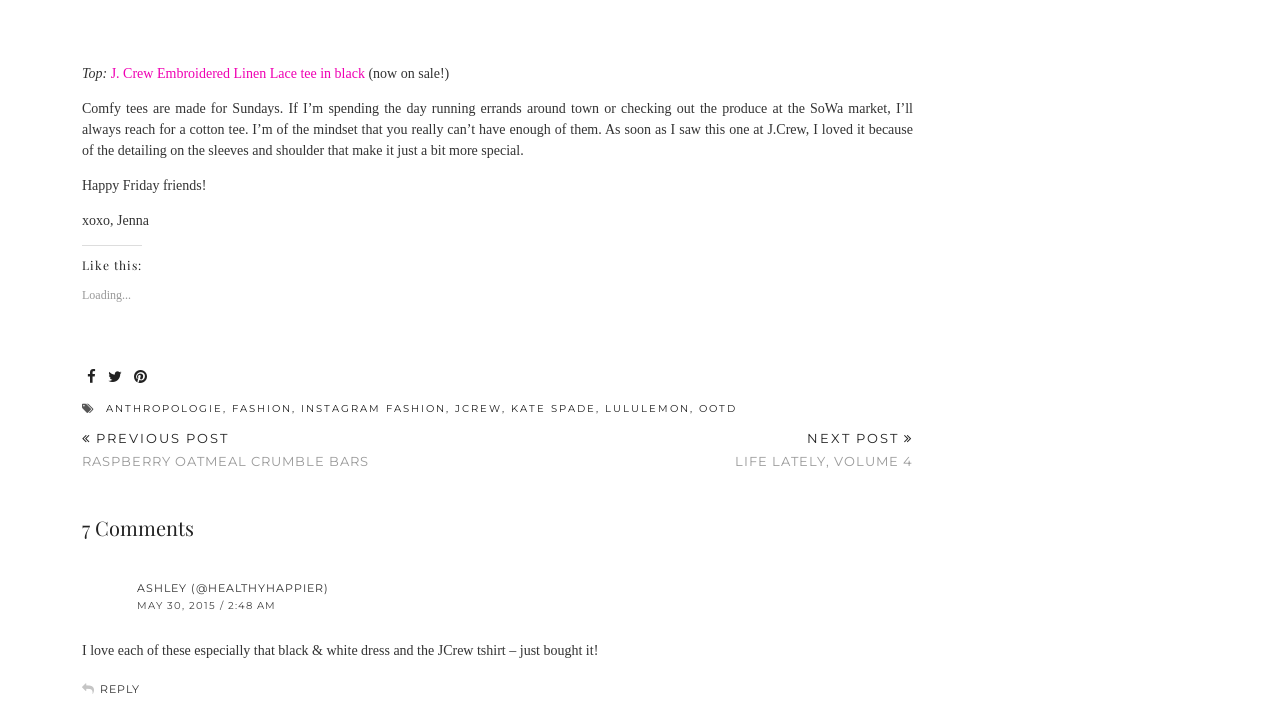Please mark the bounding box coordinates of the area that should be clicked to carry out the instruction: "Filter by Health Solutions News".

None